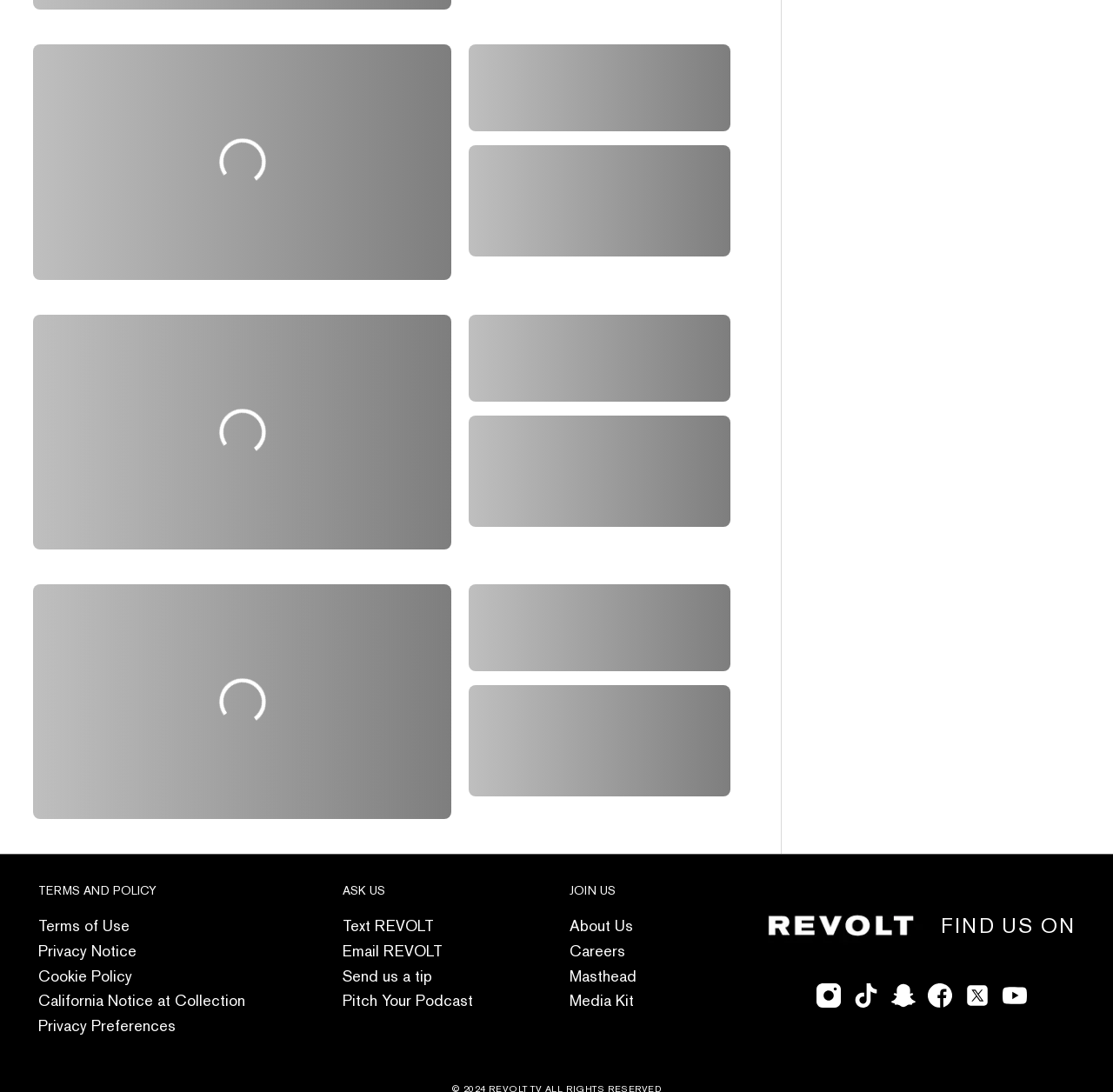Please find the bounding box for the UI component described as follows: ".cls-1 { fill: #fff; }".

[0.867, 0.908, 0.889, 0.927]